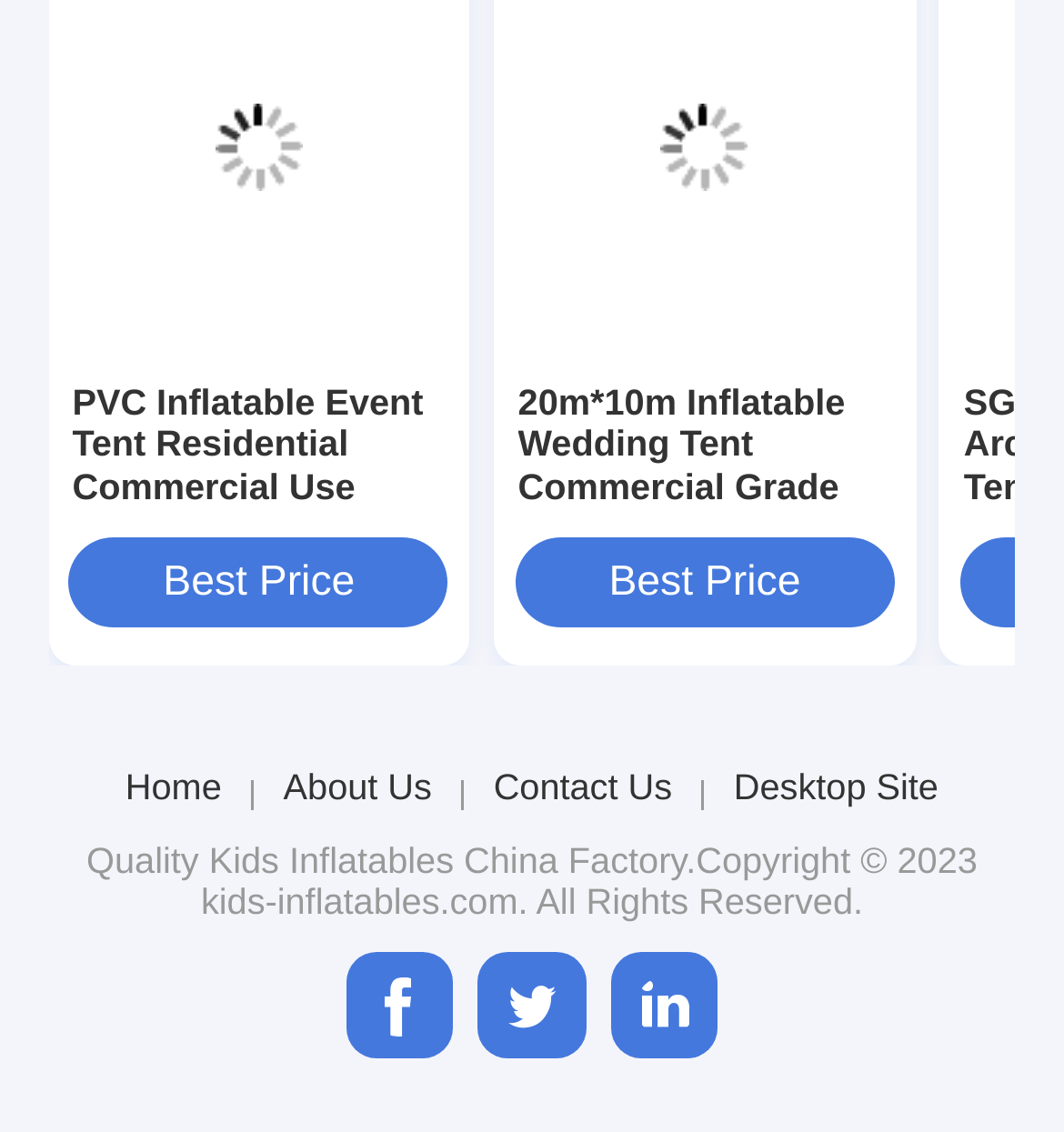Show the bounding box coordinates for the element that needs to be clicked to execute the following instruction: "Go to Home page". Provide the coordinates in the form of four float numbers between 0 and 1, i.e., [left, top, right, bottom].

[0.118, 0.678, 0.208, 0.715]